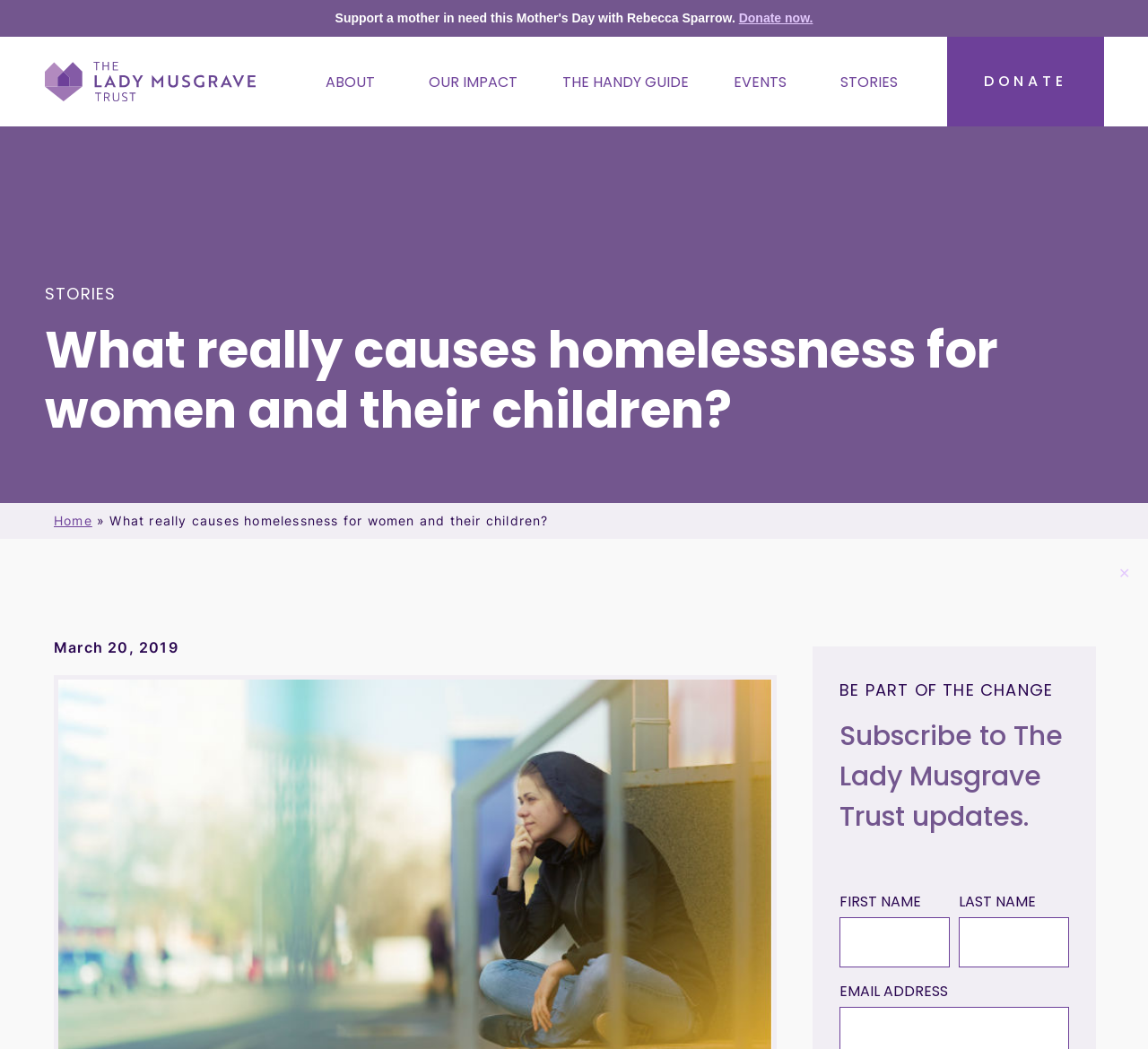Determine the bounding box coordinates of the target area to click to execute the following instruction: "Click Close."

[0.97, 0.537, 0.992, 0.557]